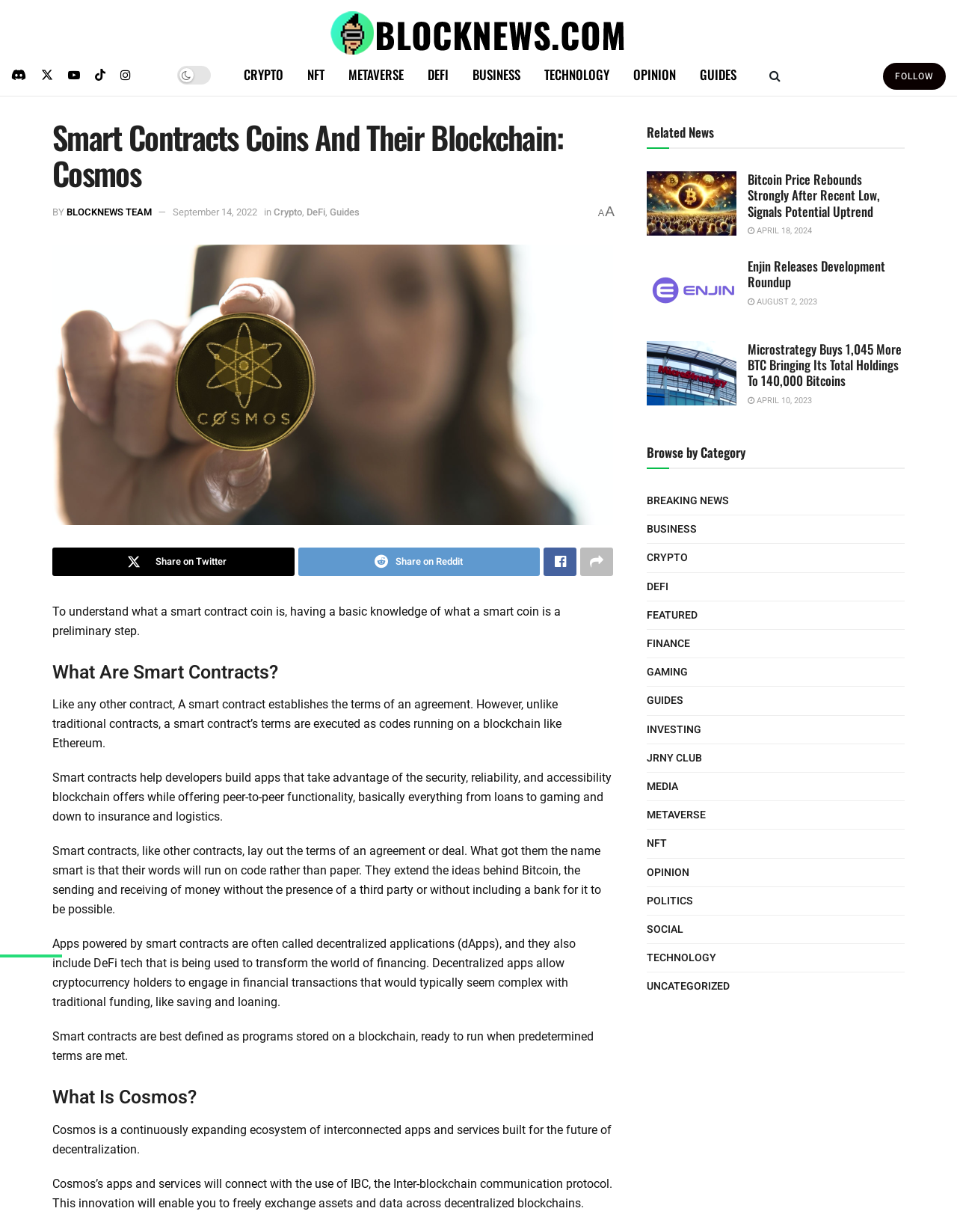What is the purpose of smart contracts?
Offer a detailed and exhaustive answer to the question.

I found the answer by reading the static text element that explains what smart contracts are, which states that 'A smart contract establishes the terms of an agreement'.